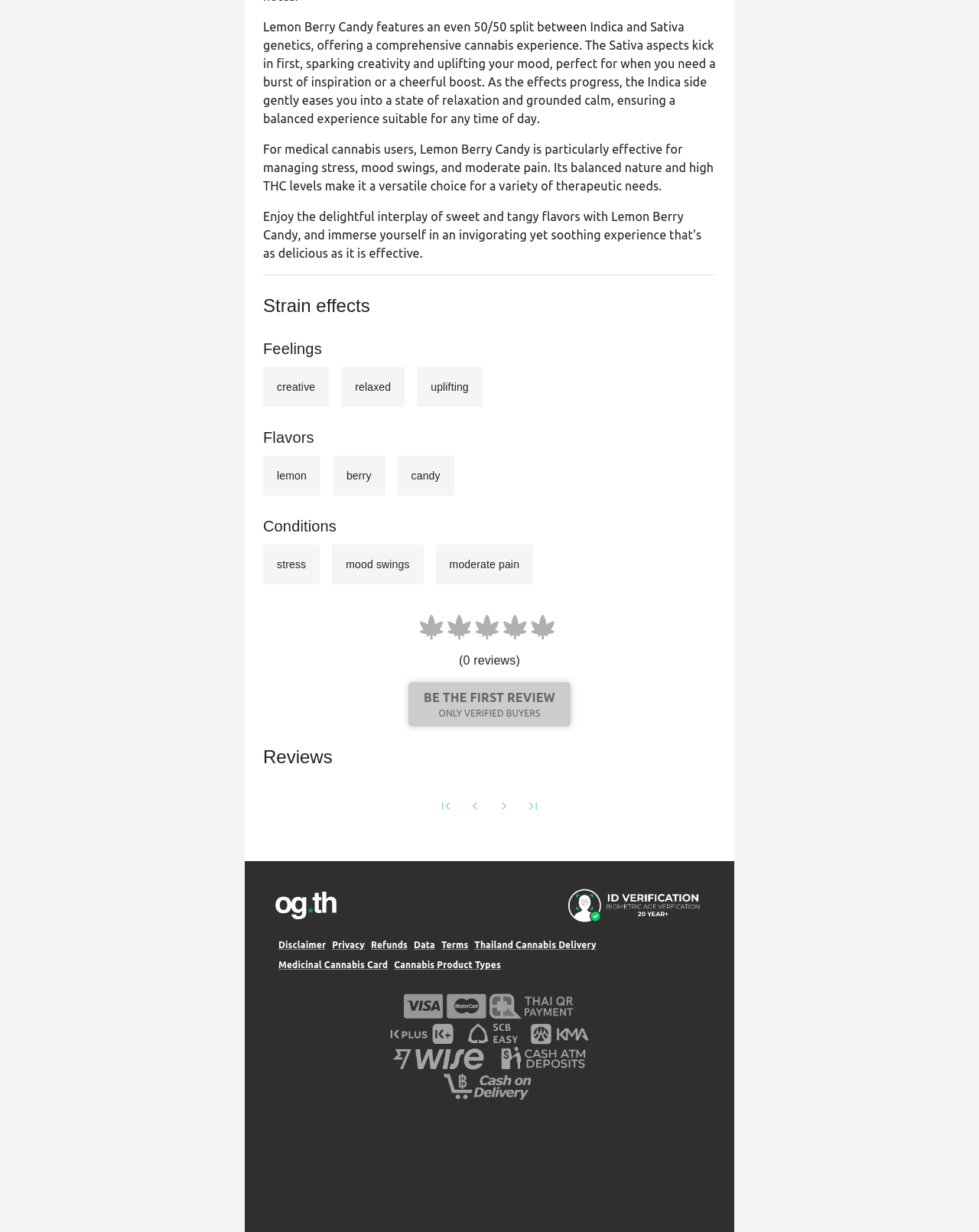What is the purpose of Lemon Berry Candy for medical cannabis users?
Craft a detailed and extensive response to the question.

The webpage states that Lemon Berry Candy is particularly effective for managing stress, mood swings, and moderate pain for medical cannabis users.